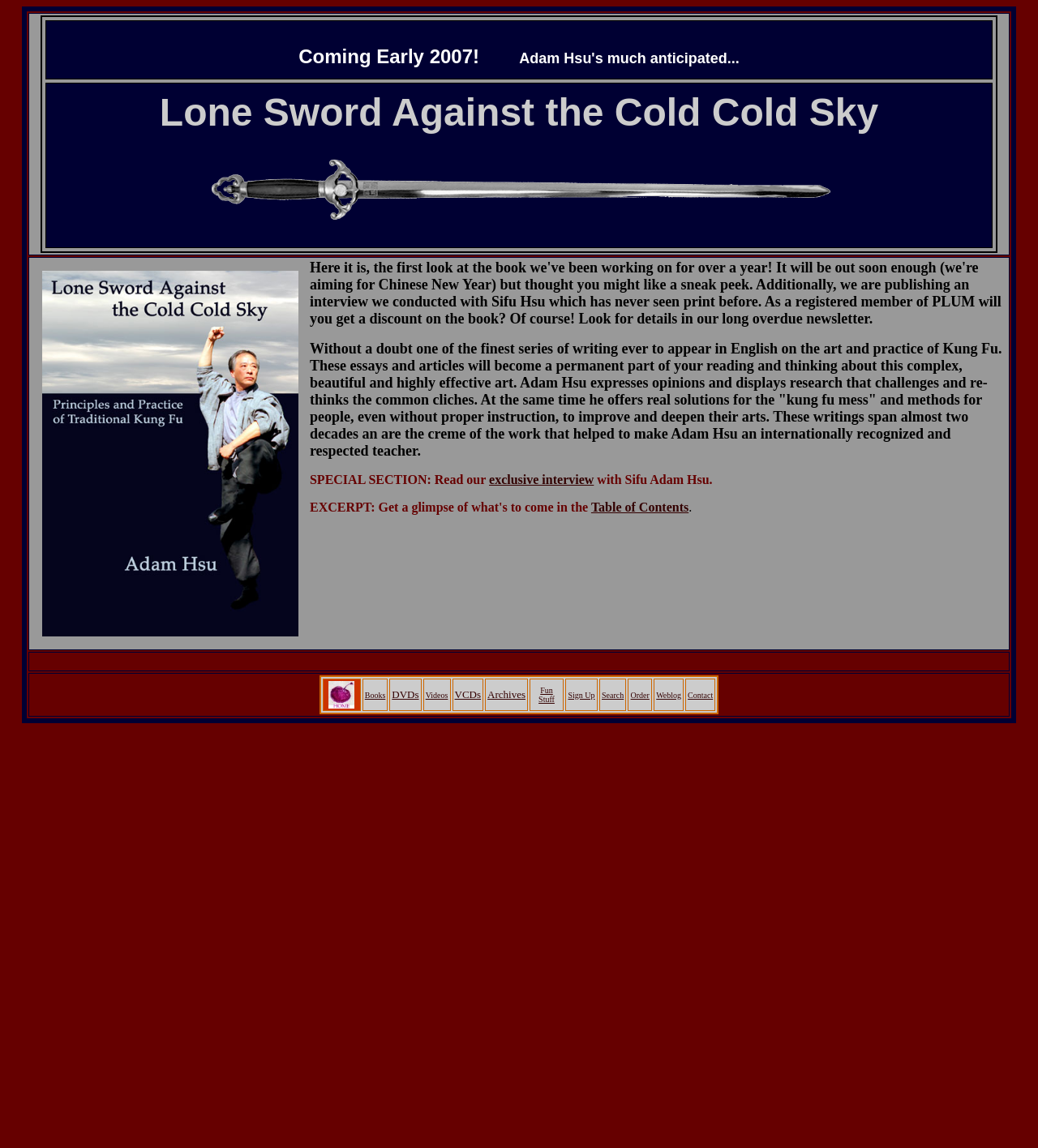Identify the bounding box of the UI element that matches this description: "Search".

[0.58, 0.598, 0.601, 0.61]